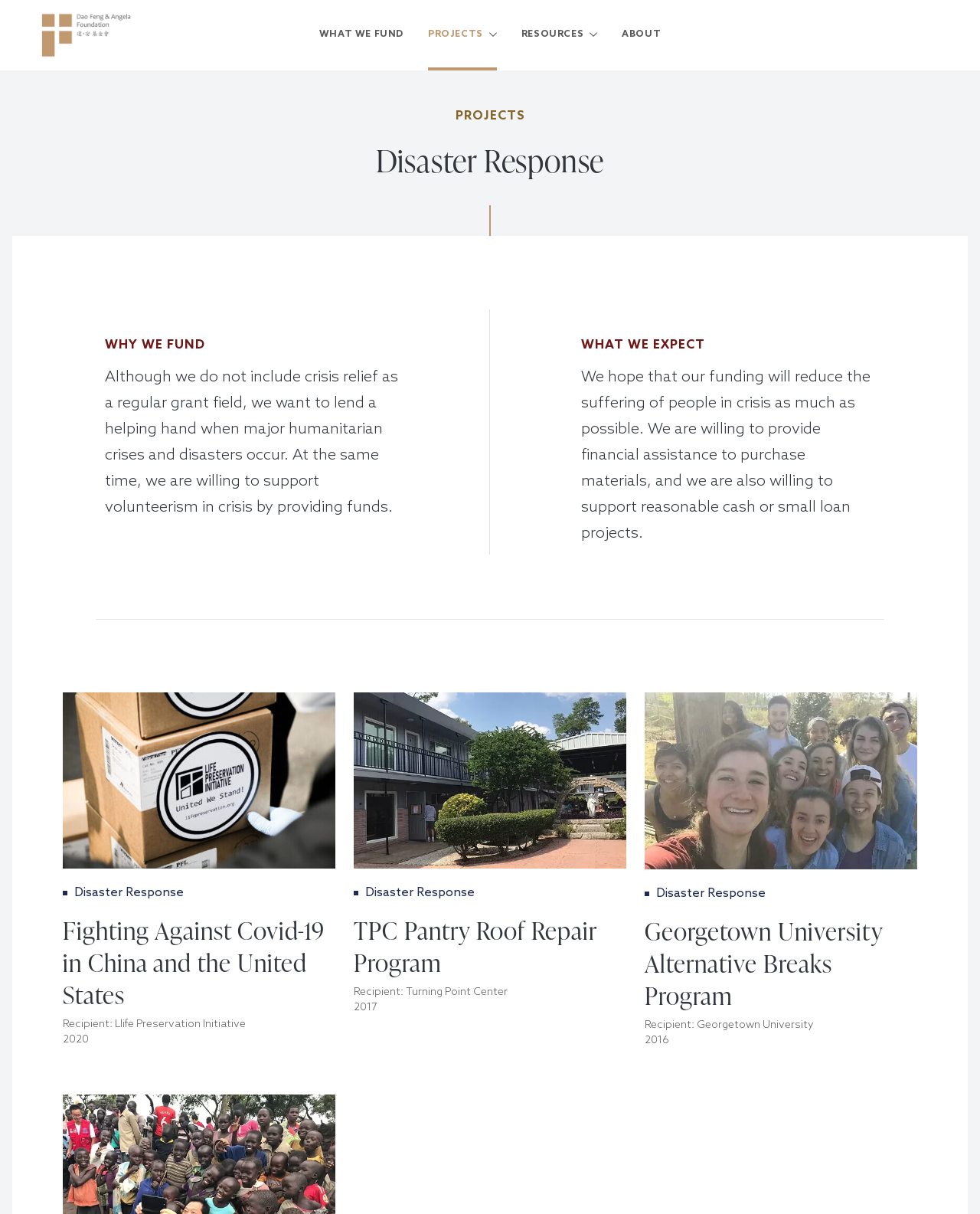Please provide a brief answer to the question using only one word or phrase: 
What is the name of the project related to Covid-19?

Fighting Against Covid-19